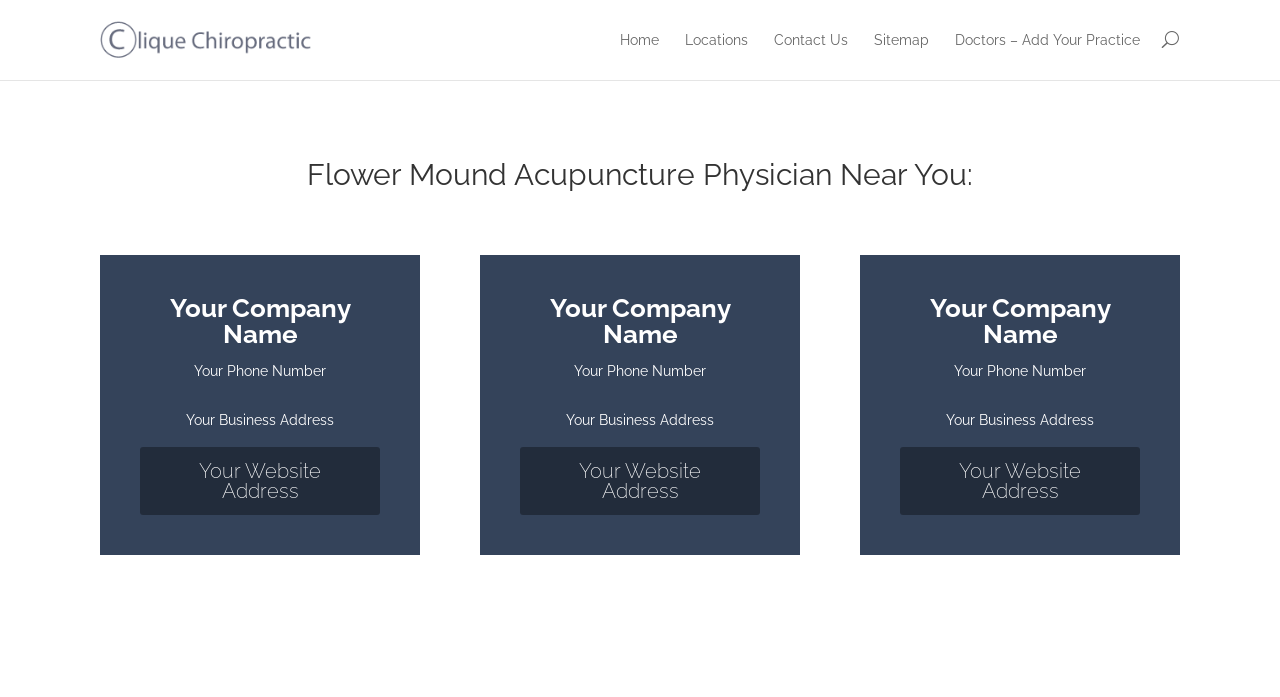Please find and report the bounding box coordinates of the element to click in order to perform the following action: "Click the link to view the doctor's website". The coordinates should be expressed as four float numbers between 0 and 1, in the format [left, top, right, bottom].

[0.109, 0.641, 0.297, 0.739]